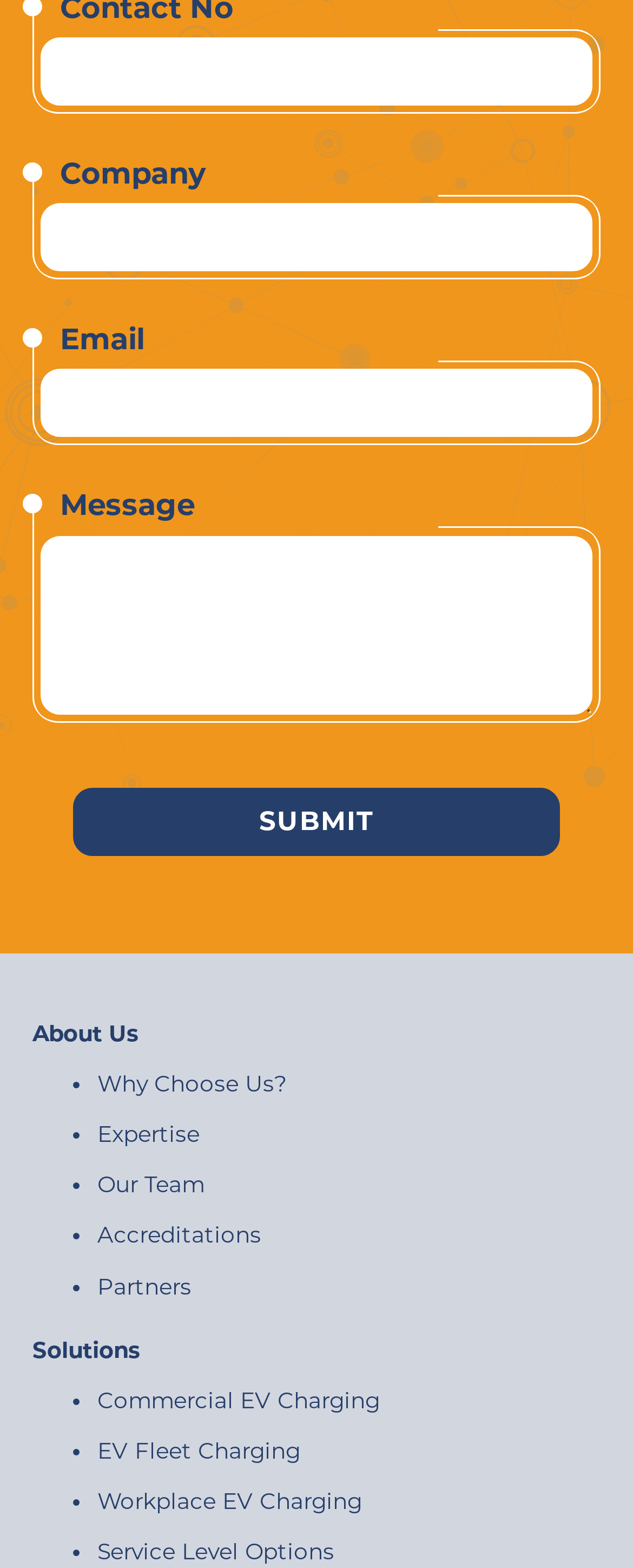Given the content of the image, can you provide a detailed answer to the question?
What is the purpose of the form?

The form on the webpage appears to be a contact form, where users can input their contact information, company, email, and message, and submit it to the website. The presence of fields like 'Contact No', 'Company', 'Email', and 'Message' suggests that the form is intended for users to get in touch with the website owners or representatives.